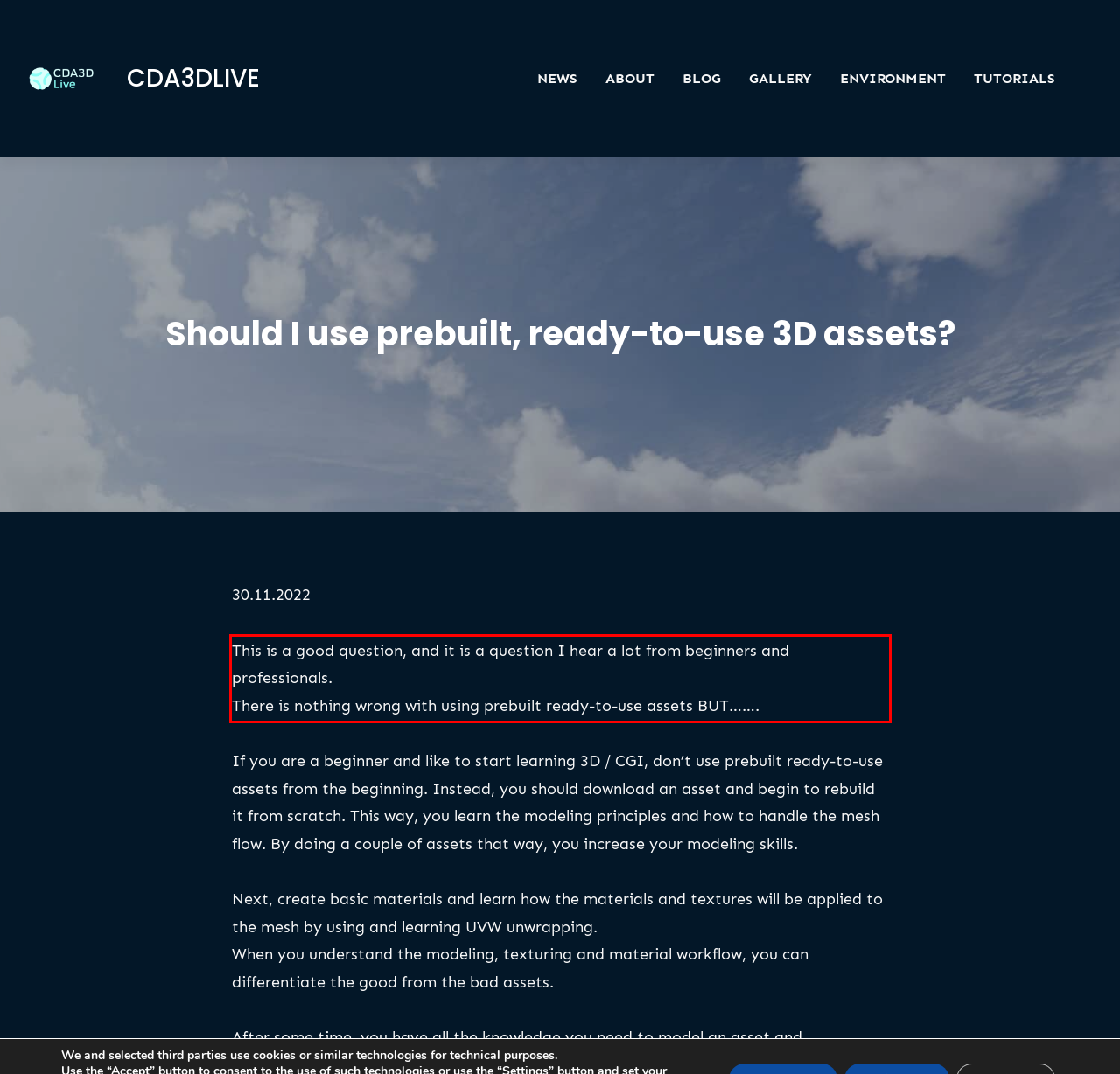In the given screenshot, locate the red bounding box and extract the text content from within it.

This is a good question, and it is a question I hear a lot from beginners and professionals. There is nothing wrong with using prebuilt ready-to-use assets BUT…….